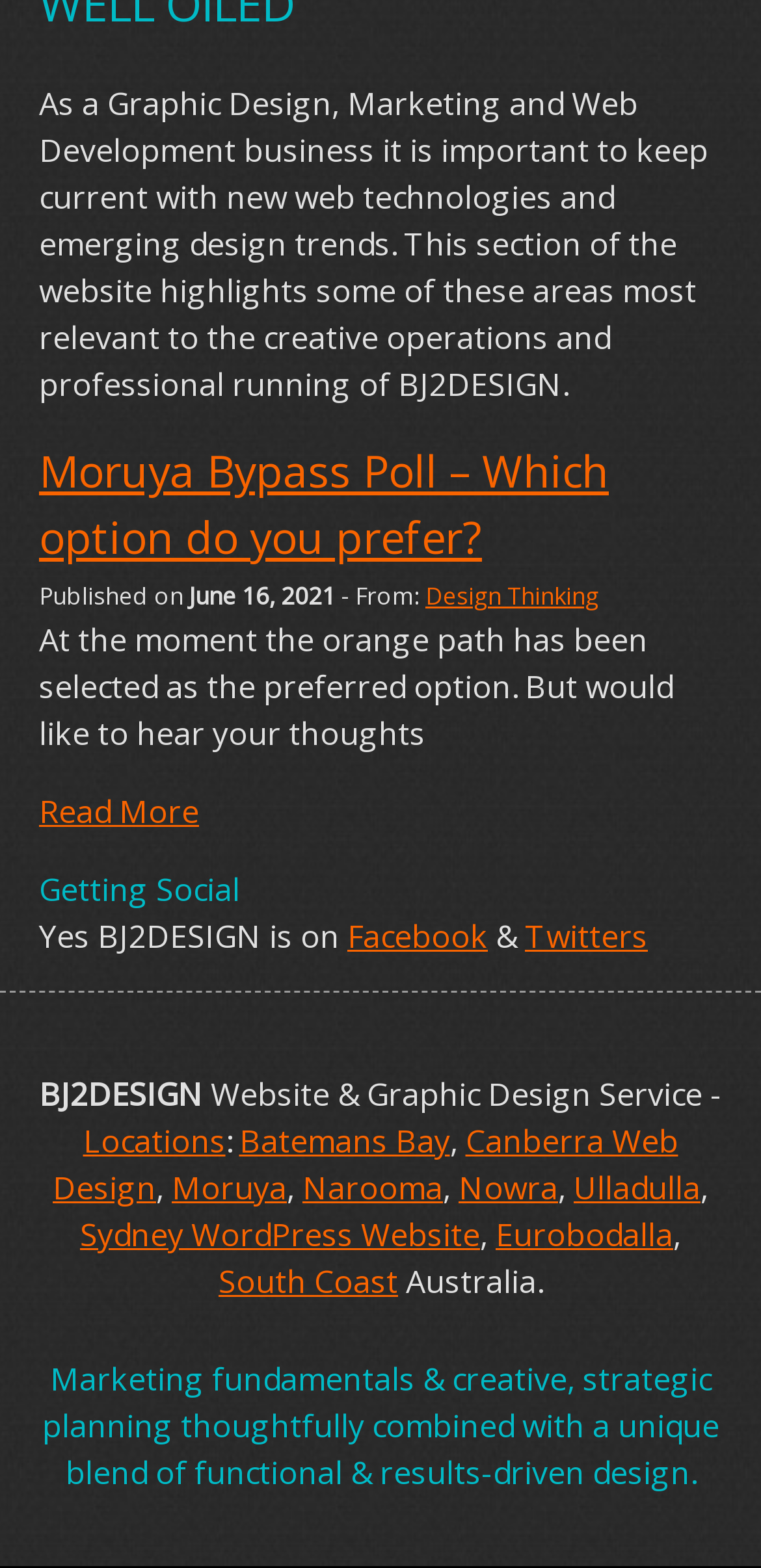What services does BJ2DESIGN offer?
Based on the screenshot, answer the question with a single word or phrase.

Website and Graphic Design